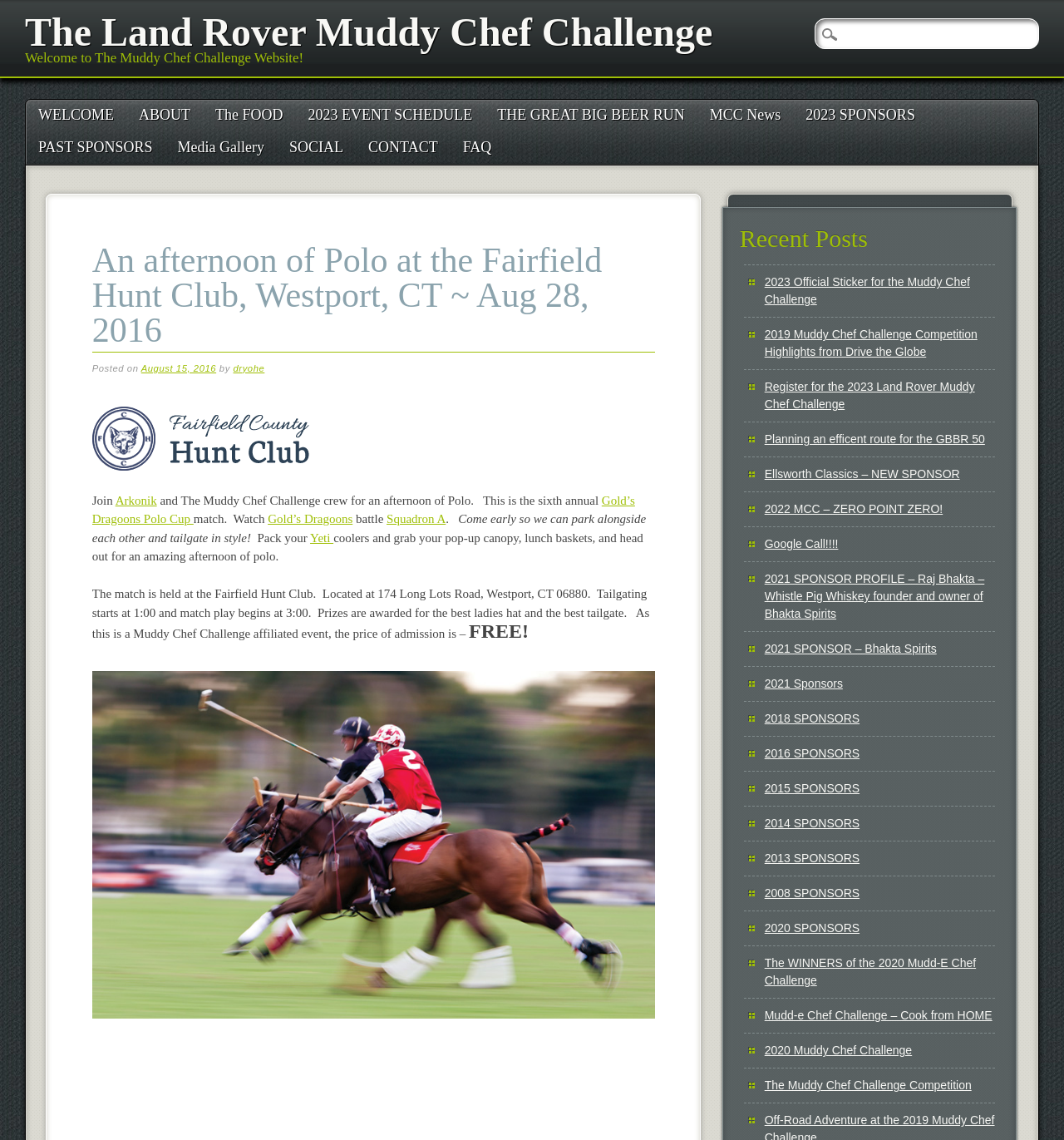Please reply to the following question with a single word or a short phrase:
What is the event being held at the Fairfield Hunt Club?

Polo match